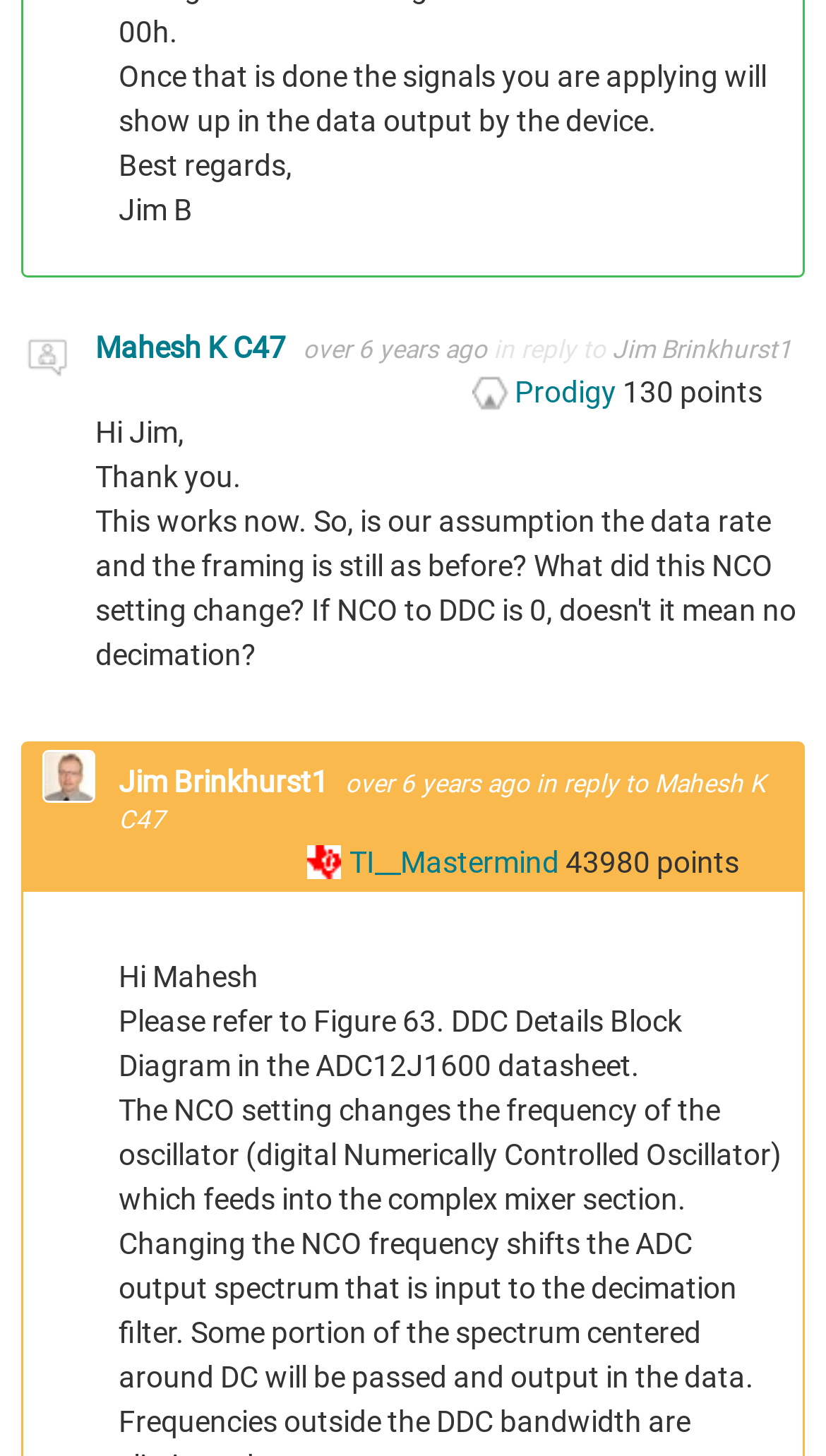Identify the bounding box coordinates of the specific part of the webpage to click to complete this instruction: "Click on the link to view TI_Mastermind".

[0.372, 0.58, 0.685, 0.603]